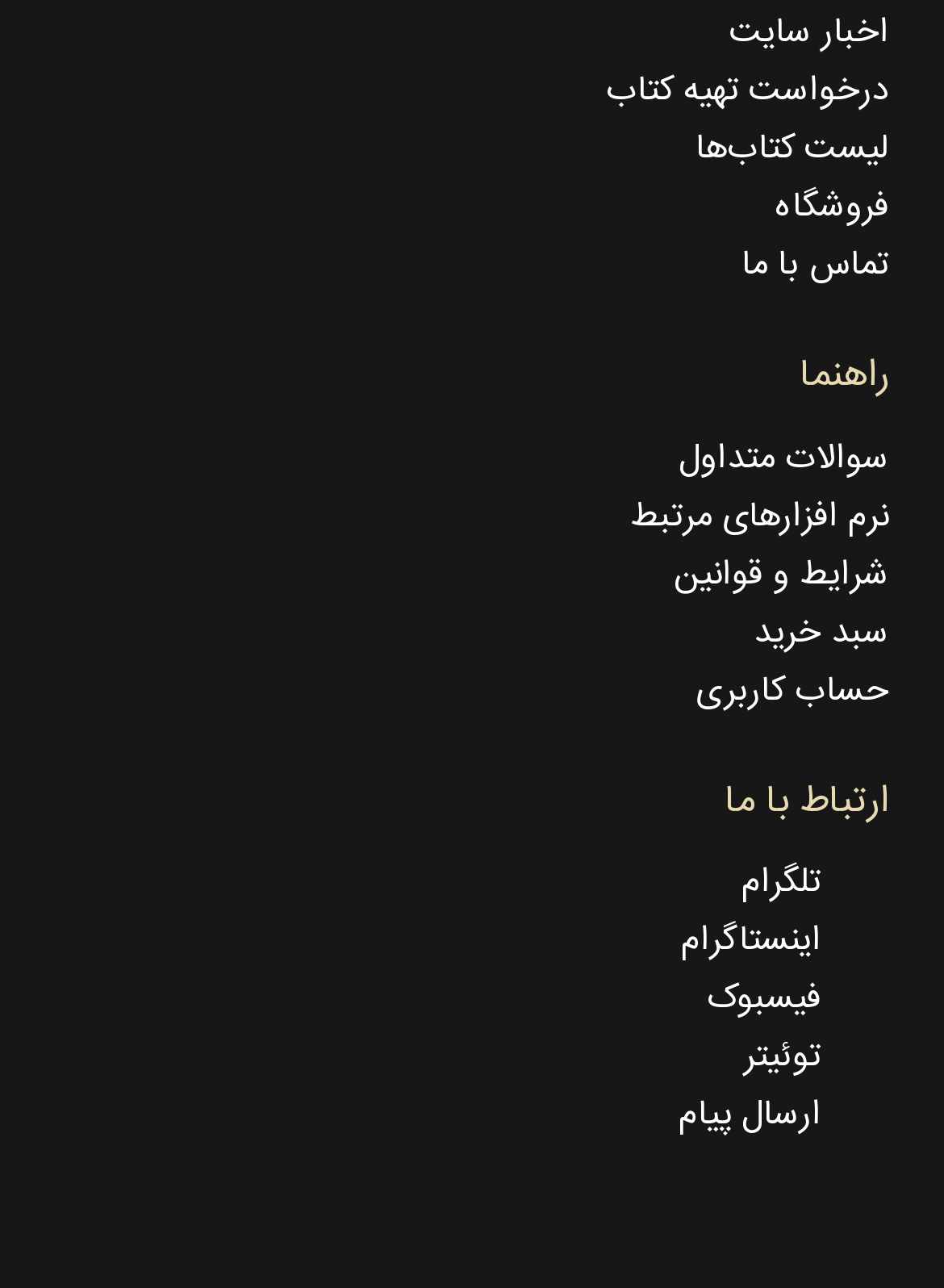Please identify the bounding box coordinates of the element I should click to complete this instruction: 'go to news page'. The coordinates should be given as four float numbers between 0 and 1, like this: [left, top, right, bottom].

[0.773, 0.004, 0.942, 0.049]